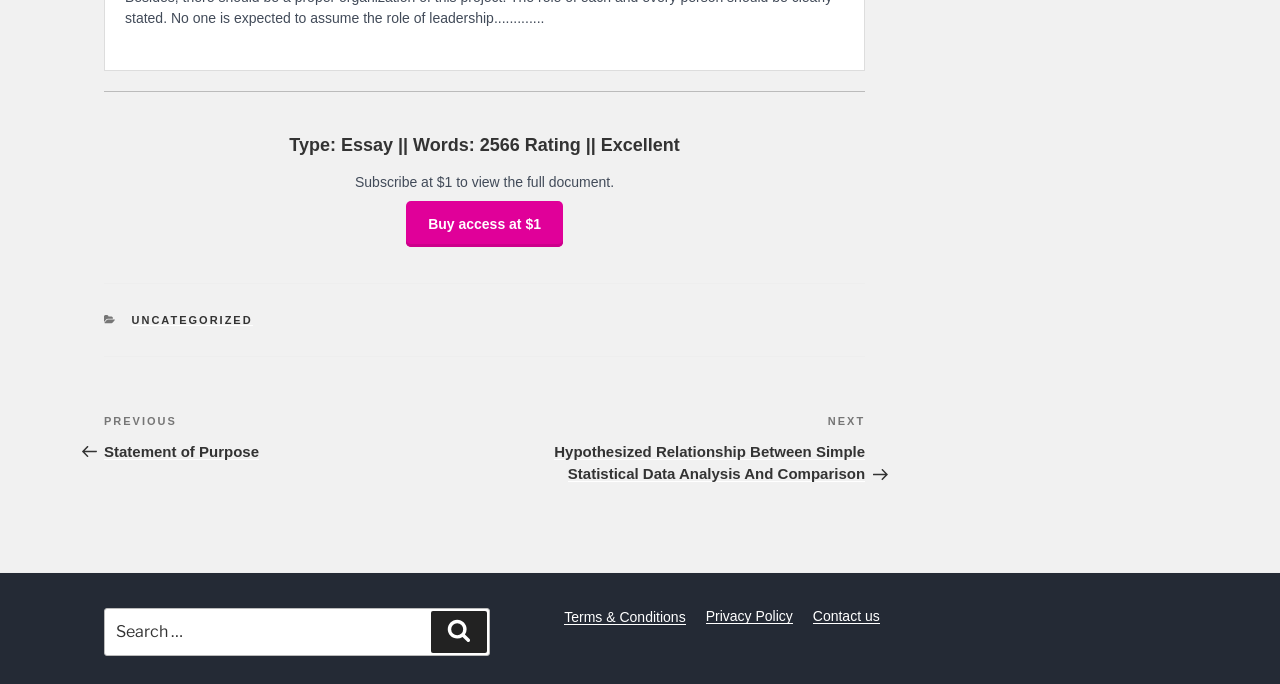Please look at the image and answer the question with a detailed explanation: What is the cost to view the full document?

The cost to view the full document can be found in the static text element with the text 'Subscribe at $1 to view the full document.' and also in the link element with the text 'Buy access at $1'. Both elements are located near the top of the webpage.